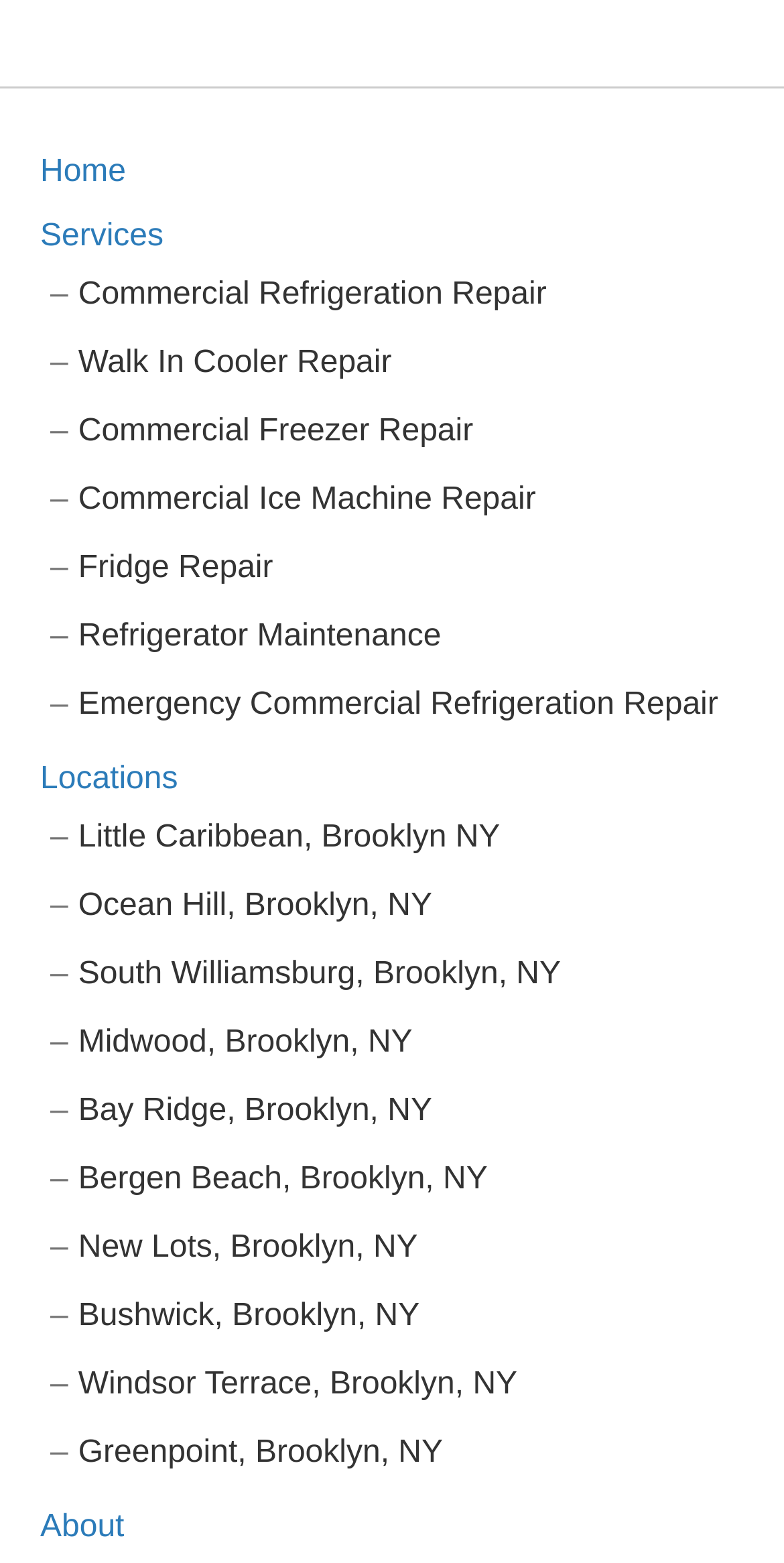Please specify the bounding box coordinates for the clickable region that will help you carry out the instruction: "View About page".

[0.051, 0.966, 0.158, 0.987]